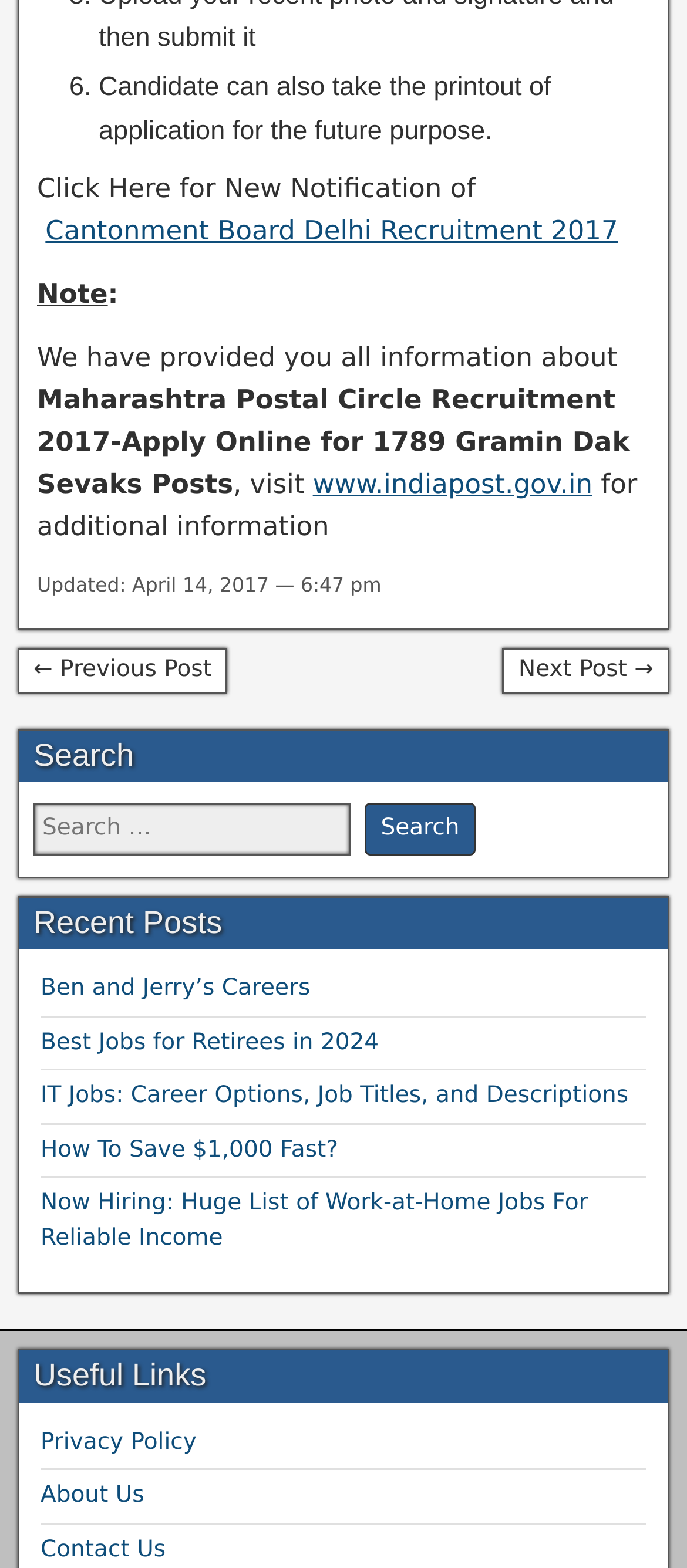Please give a concise answer to this question using a single word or phrase: 
What is the category of the link 'Cantonment Board Delhi Recruitment 2017'?

Job recruitment